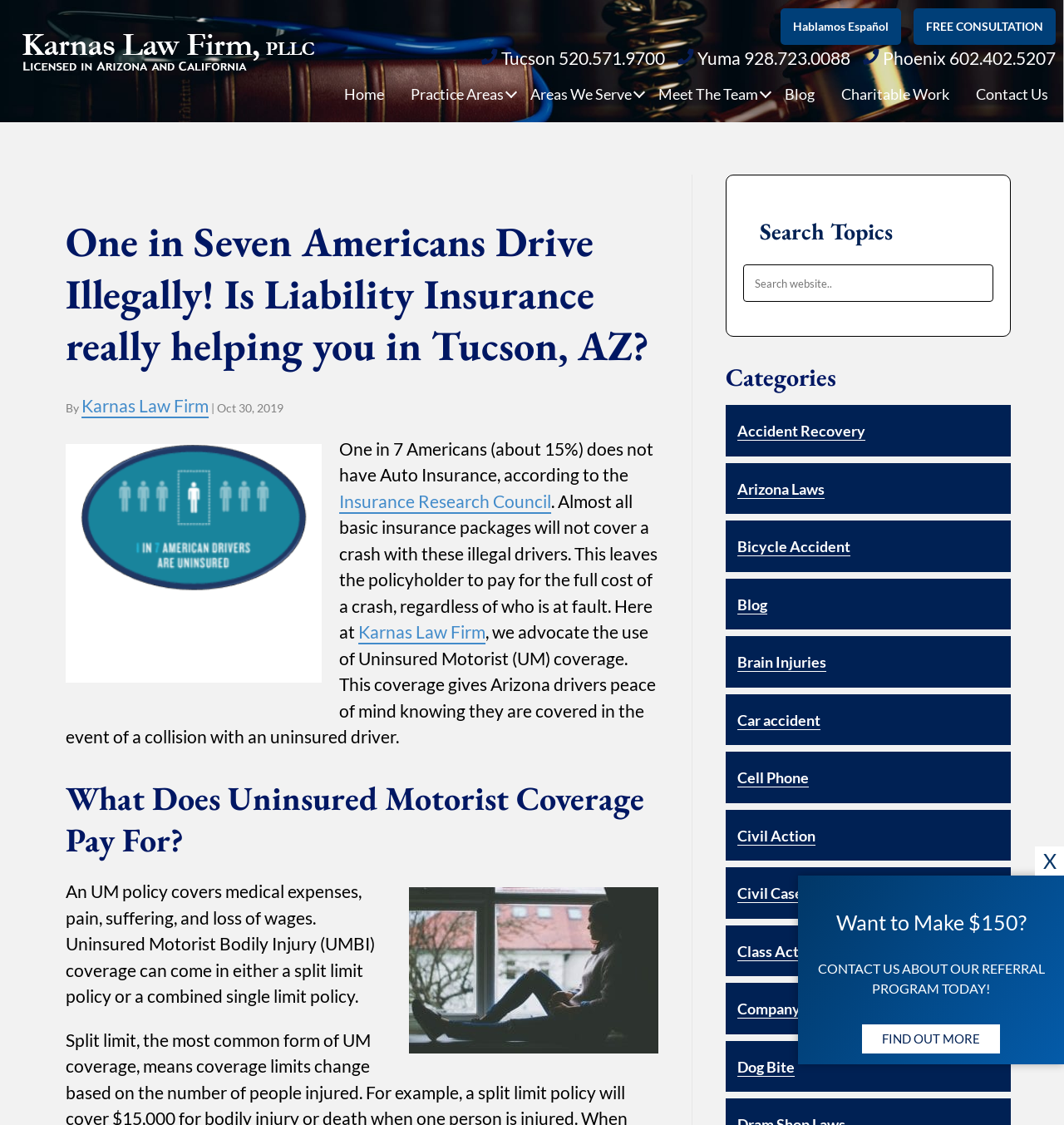Respond to the question below with a single word or phrase:
How many categories are listed on the webpage?

14